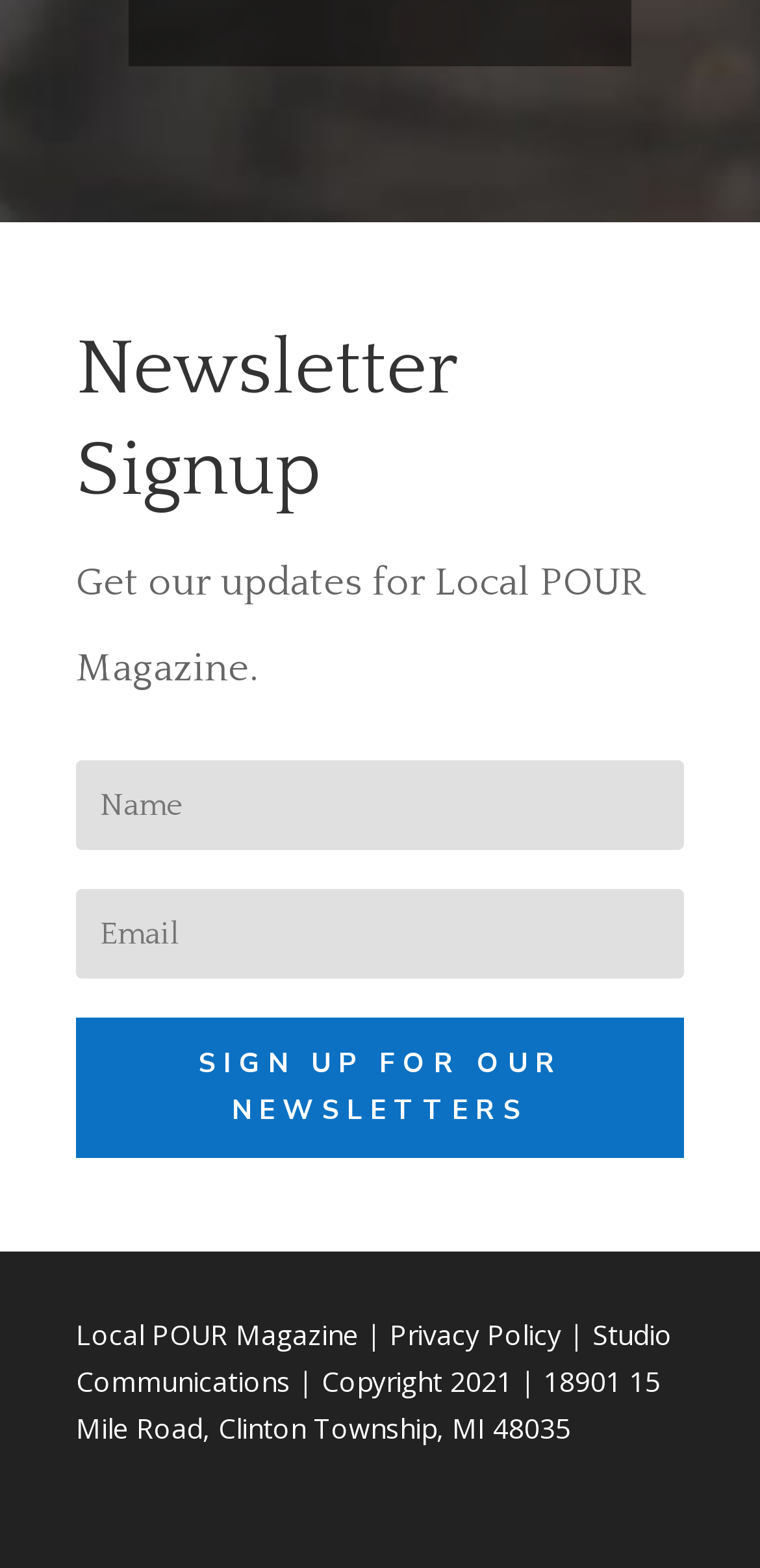Please reply to the following question using a single word or phrase: 
How many textboxes are available for input?

2